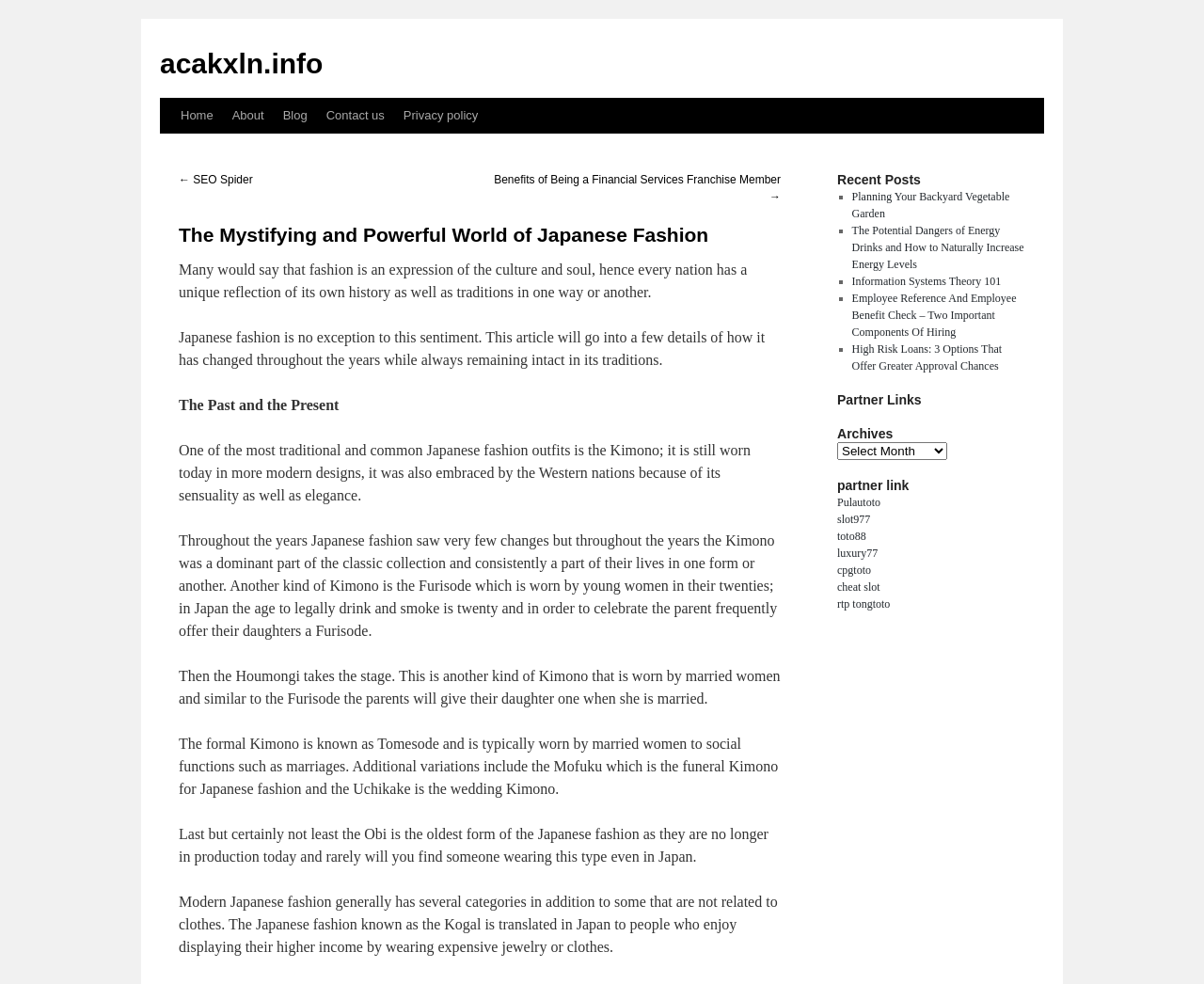Bounding box coordinates are specified in the format (top-left x, top-left y, bottom-right x, bottom-right y). All values are floating point numbers bounded between 0 and 1. Please provide the bounding box coordinate of the region this sentence describes: Information Systems Theory 101

[0.707, 0.279, 0.832, 0.293]